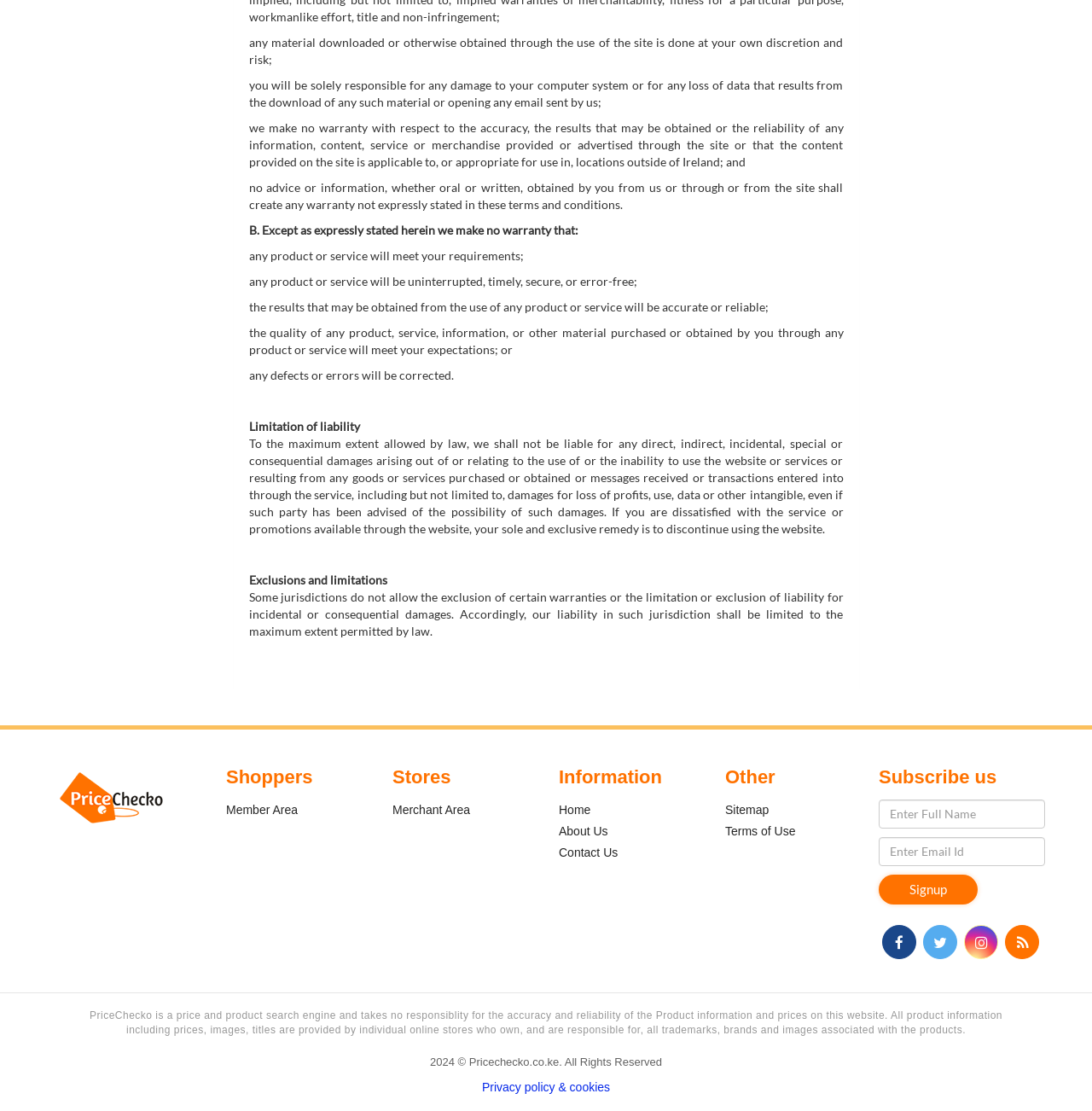Locate the UI element described as follows: "Terms of Use". Return the bounding box coordinates as four float numbers between 0 and 1 in the order [left, top, right, bottom].

[0.664, 0.742, 0.728, 0.754]